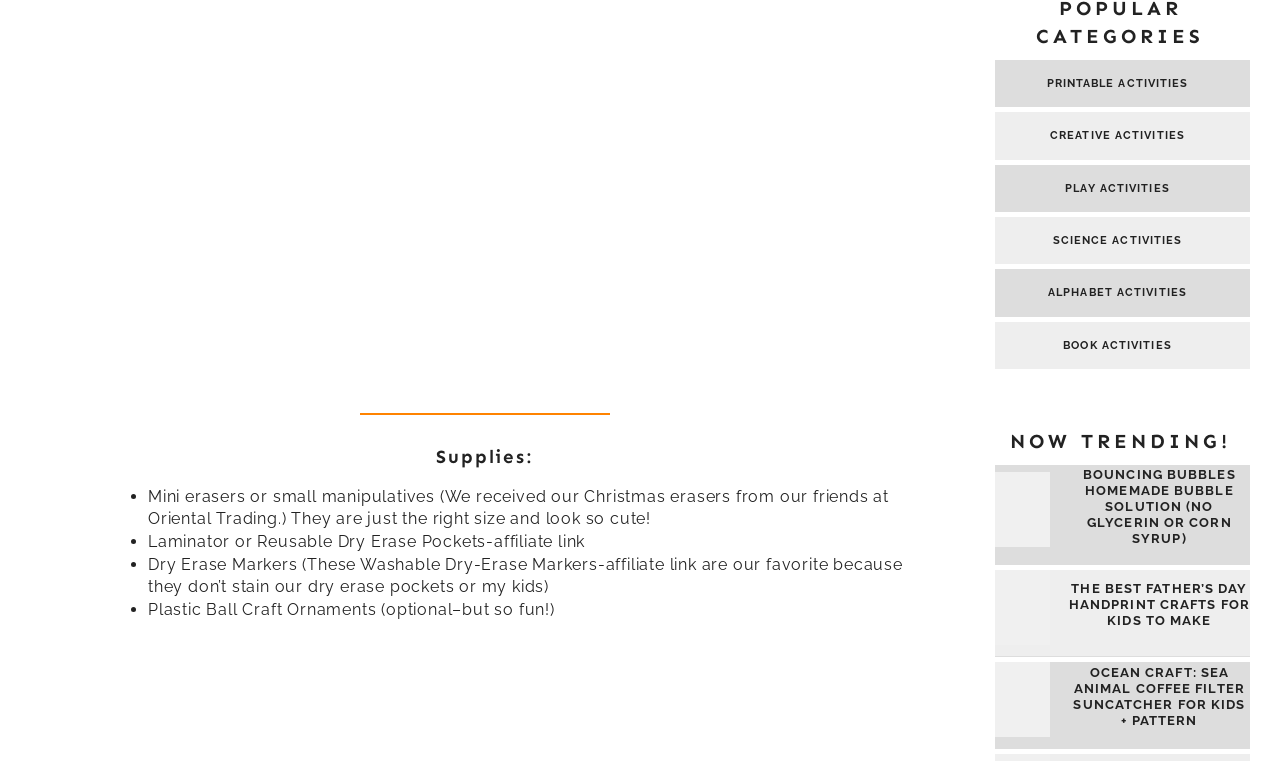Find the bounding box coordinates of the element I should click to carry out the following instruction: "Click on 'PRINTABLE ACTIVITIES'".

[0.818, 0.101, 0.929, 0.118]